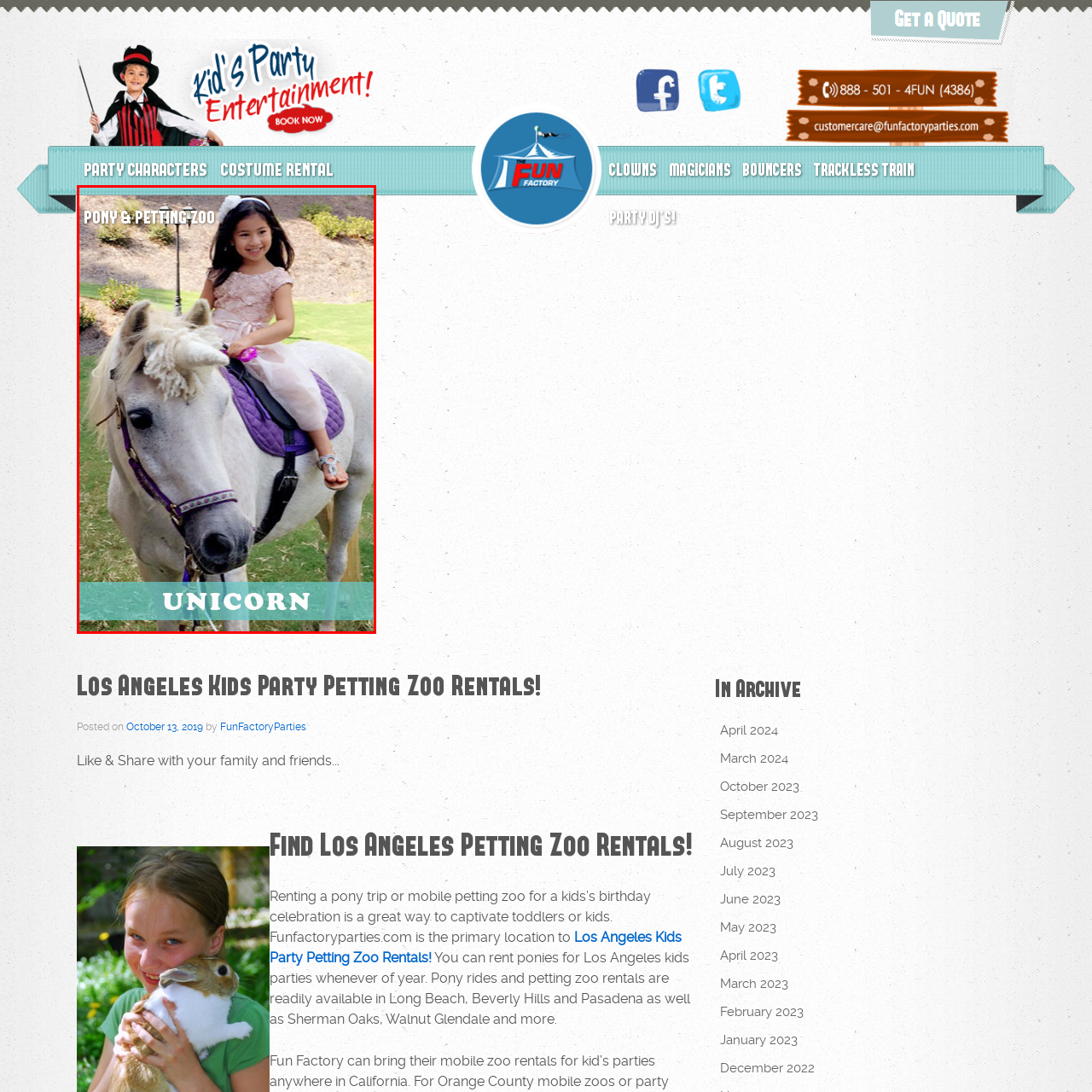Offer a comprehensive description of the image enclosed by the red box.

The image showcases a joyful young girl seated on a beautifully adorned white pony, often imagined as a unicorn, emphasizing the enchanting theme of childhood fantasies. She wears a delicate, pink dress paired with a matching flower accessory in her hair, radiating delight as she grips onto the pony's saddle. The pony is equipped with a vibrant purple saddle blanket, enhancing the whimsical atmosphere of the moment. In the background, a lush green area further highlights the fun outdoor setting, perfectly tying into the theme of pony and petting zoo experiences. This image encapsulates the joy and magic of kids' parties, particularly those centered around petting zoos and pony rides, making it an inviting visual representation for events catering to young children.